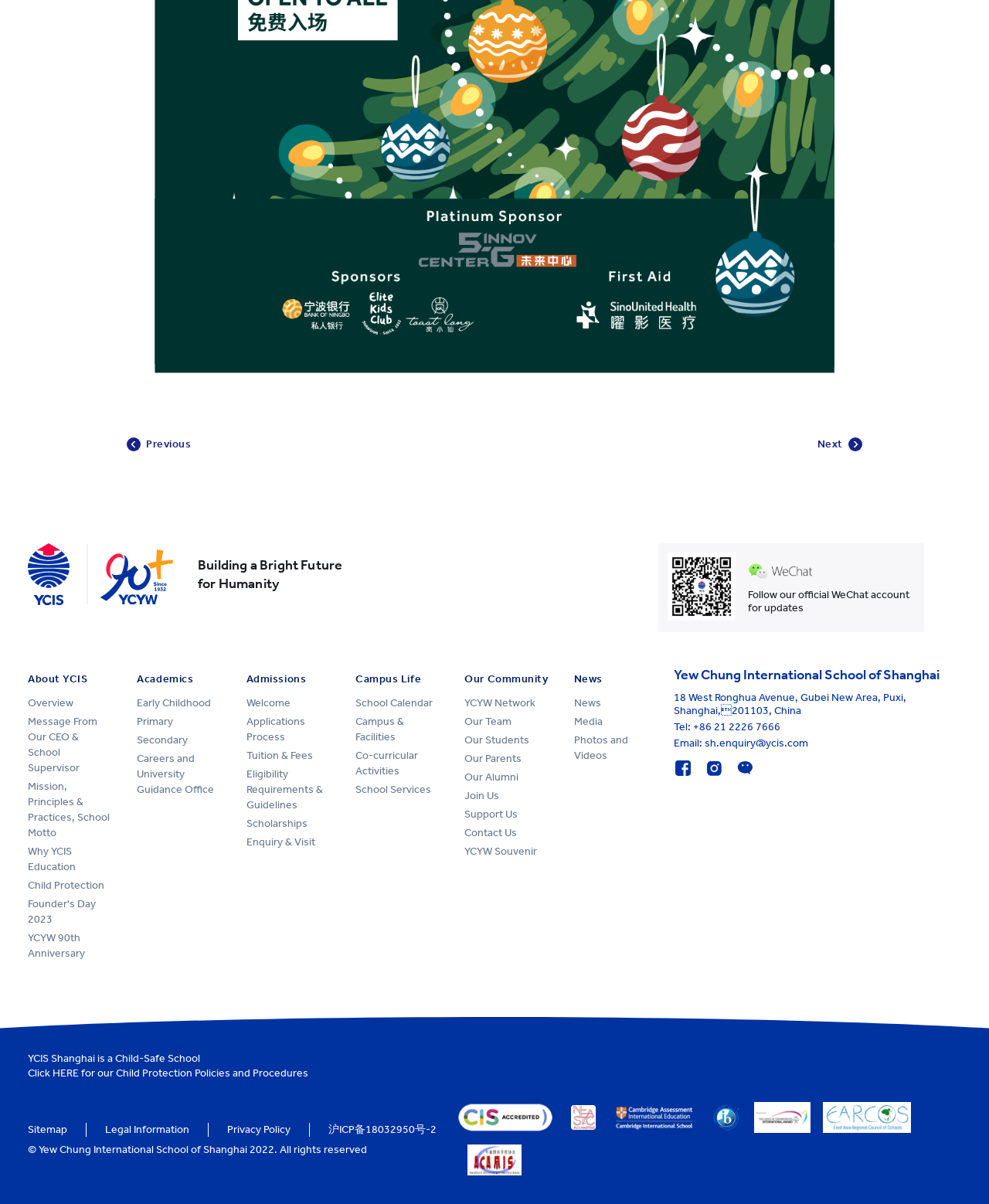Locate the bounding box coordinates of the region to be clicked to comply with the following instruction: "Follow the official WeChat account". The coordinates must be four float numbers between 0 and 1, in the form [left, top, right, bottom].

[0.675, 0.459, 0.744, 0.515]